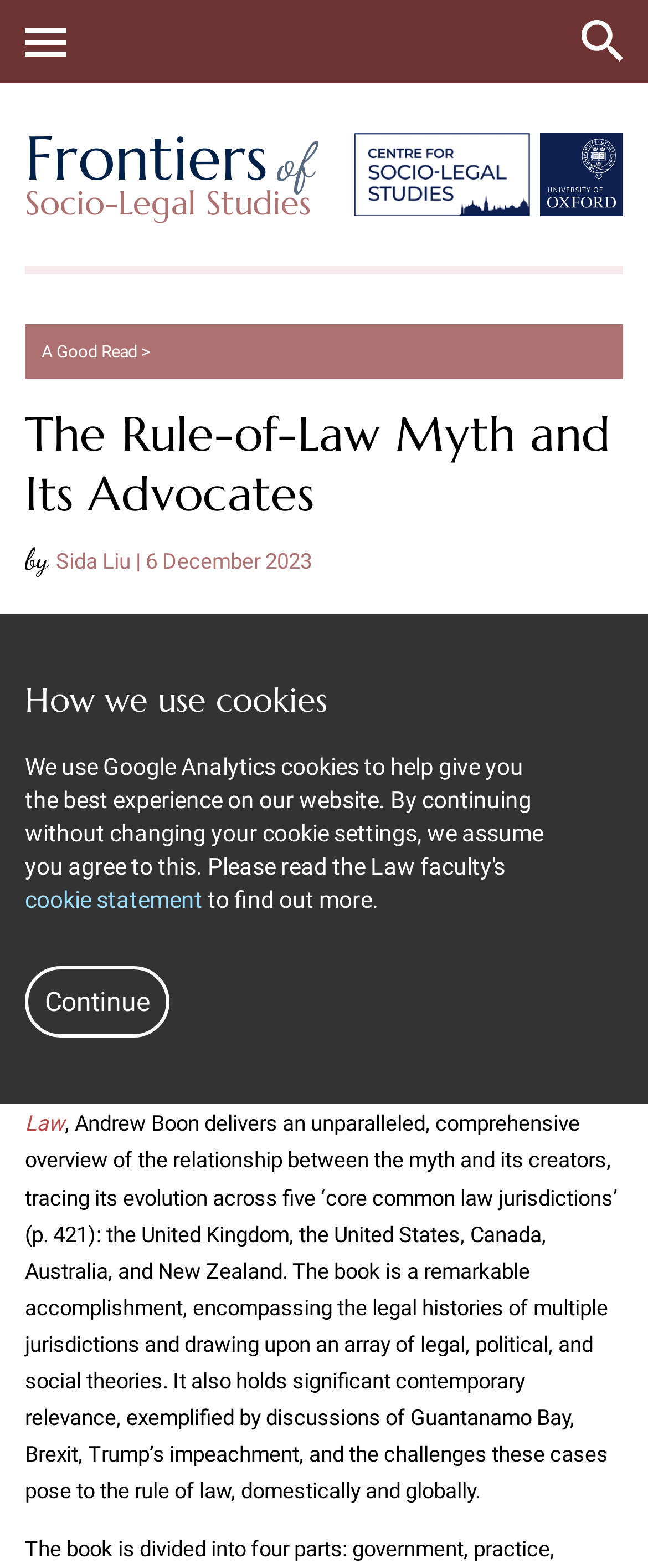Provide the bounding box coordinates of the HTML element described by the text: "Continue". The coordinates should be in the format [left, top, right, bottom] with values between 0 and 1.

[0.038, 0.616, 0.262, 0.662]